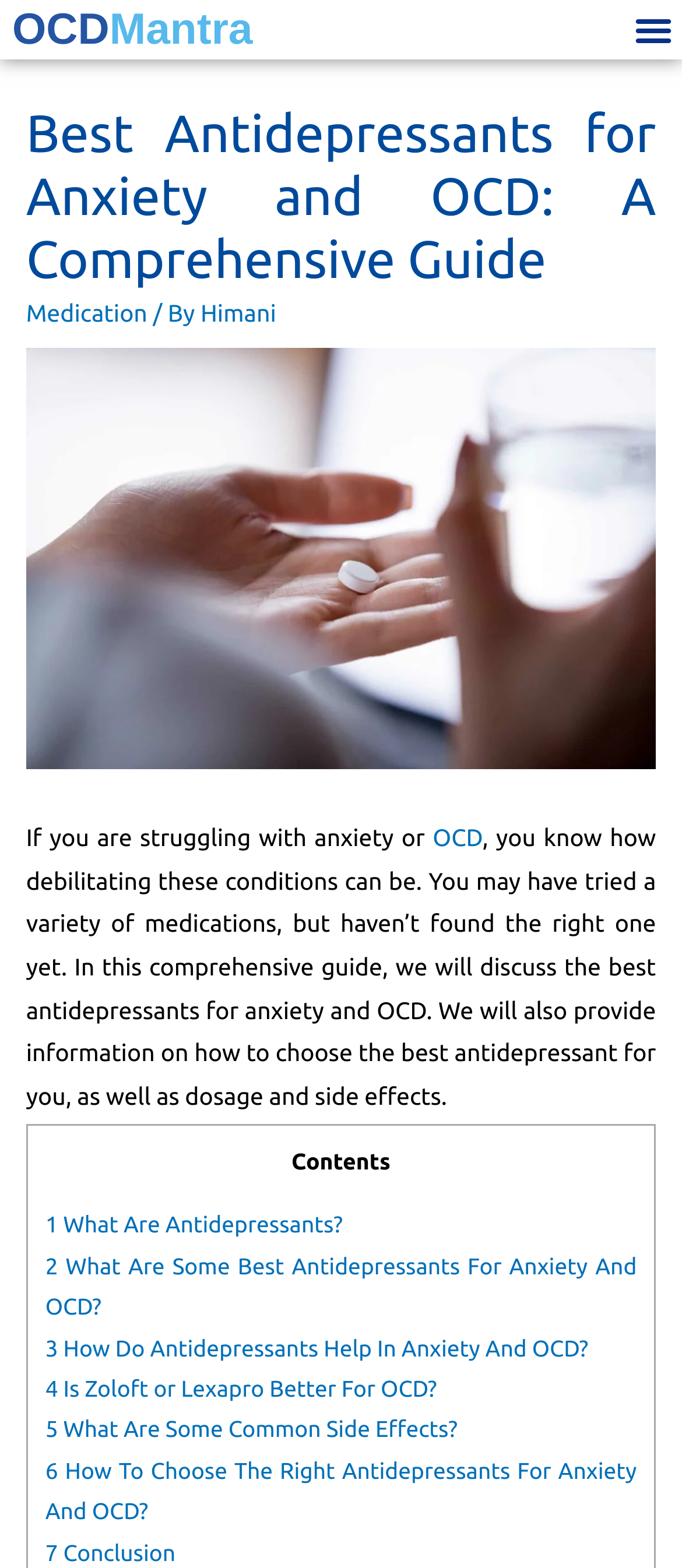Look at the image and write a detailed answer to the question: 
What is the topic of the article?

The topic of the article can be determined by reading the title and the introductory paragraph. The title is 'Best Antidepressants for Anxiety and OCD: A Comprehensive Guide', and the introductory paragraph discusses the struggles of living with anxiety and OCD, indicating that the article is about antidepressants for these conditions.